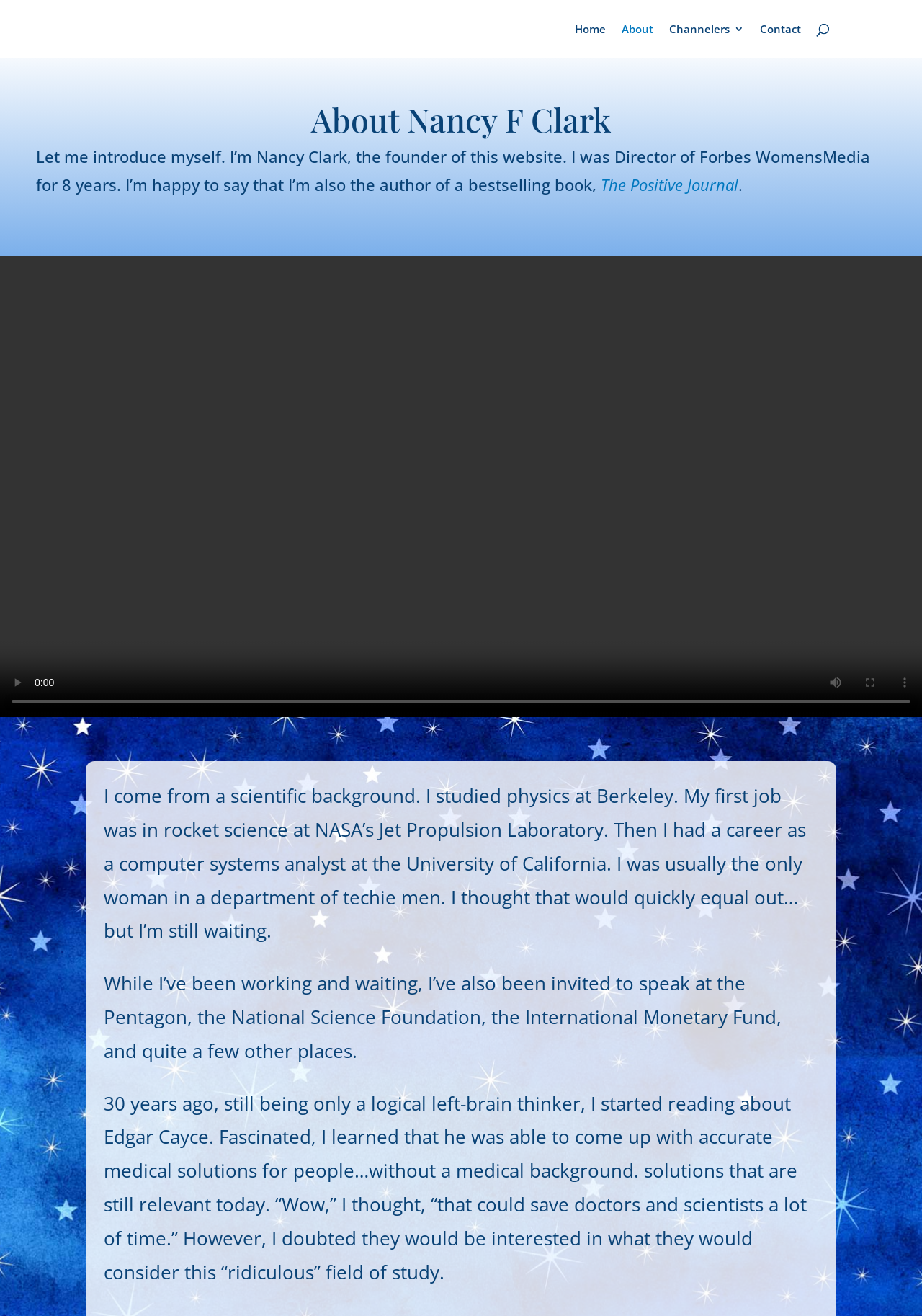What is the topic that Nancy Clark has been researching for 30 years?
Provide a short answer using one word or a brief phrase based on the image.

Psychic channeling